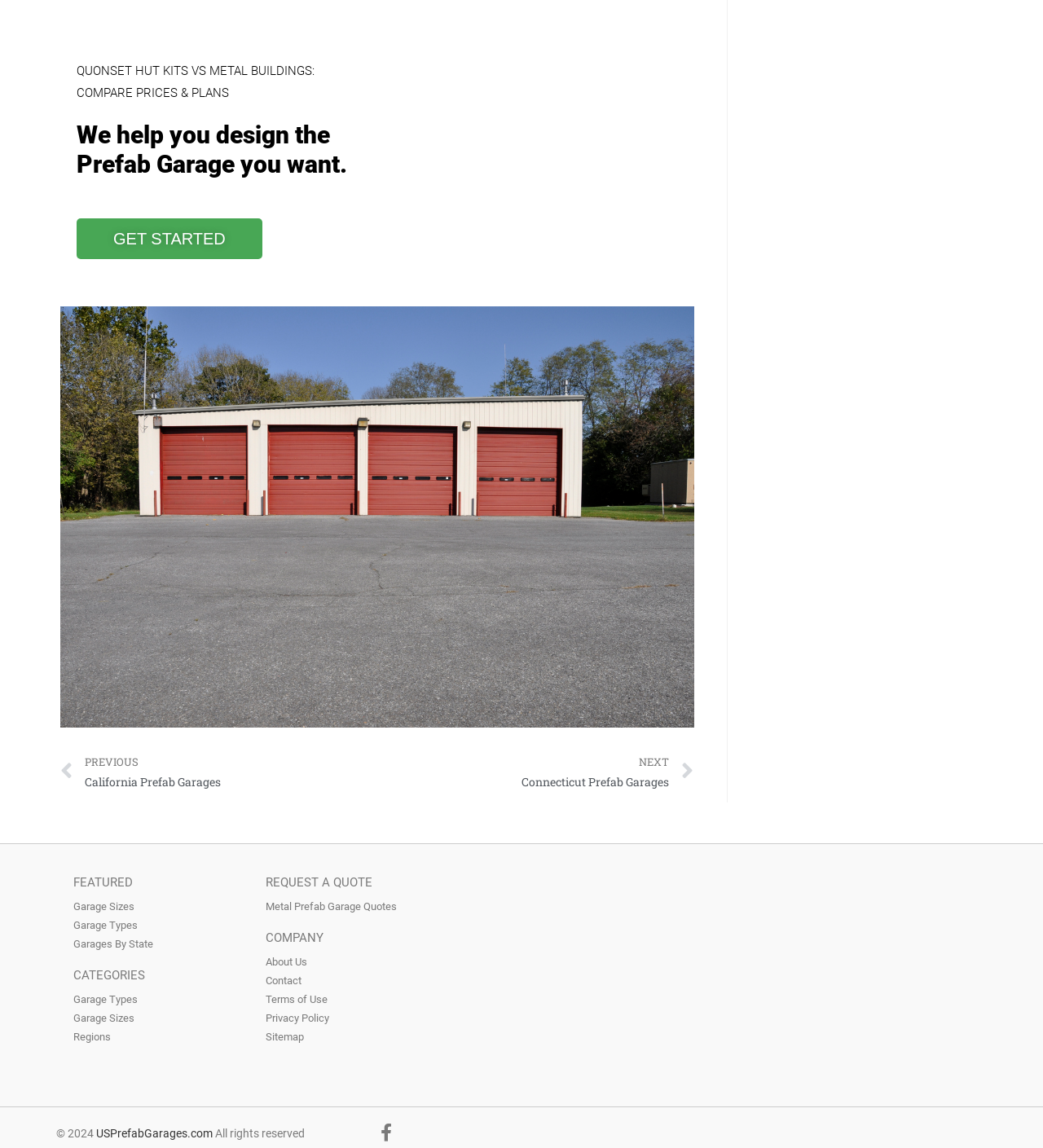How can users request a quote for a prefab garage? Using the information from the screenshot, answer with a single word or phrase.

Through the 'Metal Prefab Garage Quotes' link